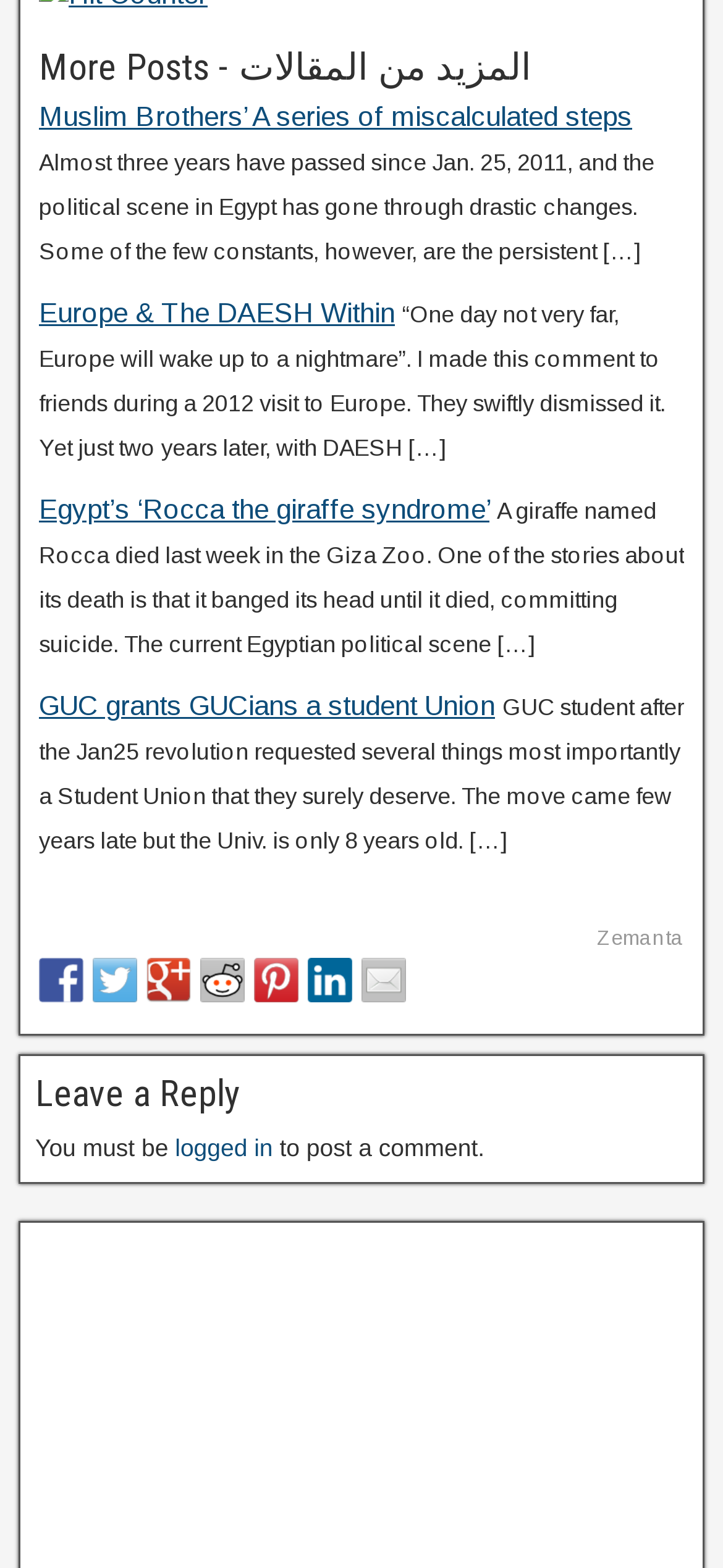Find the bounding box coordinates of the clickable region needed to perform the following instruction: "Click on the link to read 'Europe & The DAESH Within'". The coordinates should be provided as four float numbers between 0 and 1, i.e., [left, top, right, bottom].

[0.054, 0.189, 0.546, 0.209]